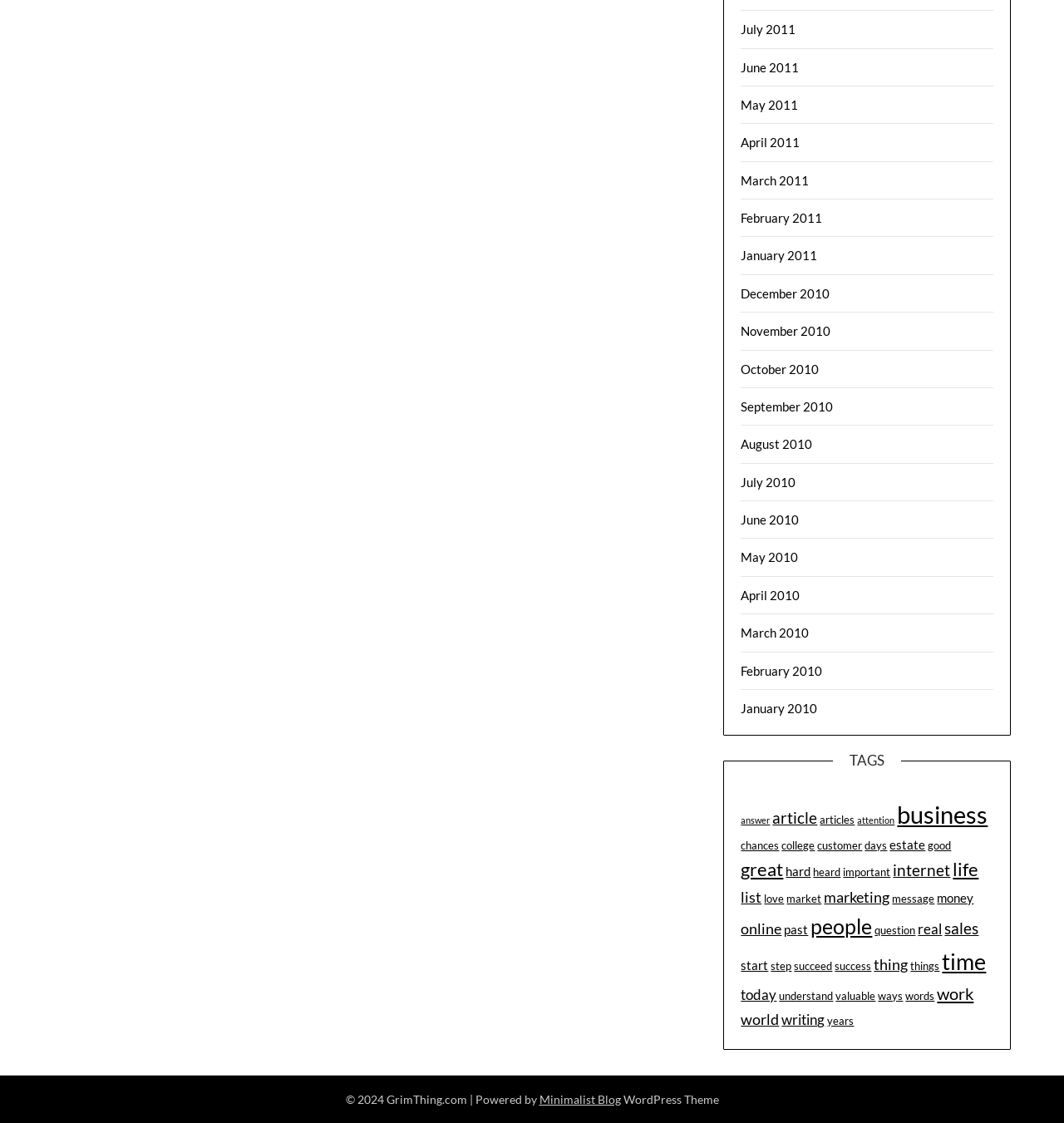Use a single word or phrase to answer the question: 
What is the theme of the website?

Minimalist Blog